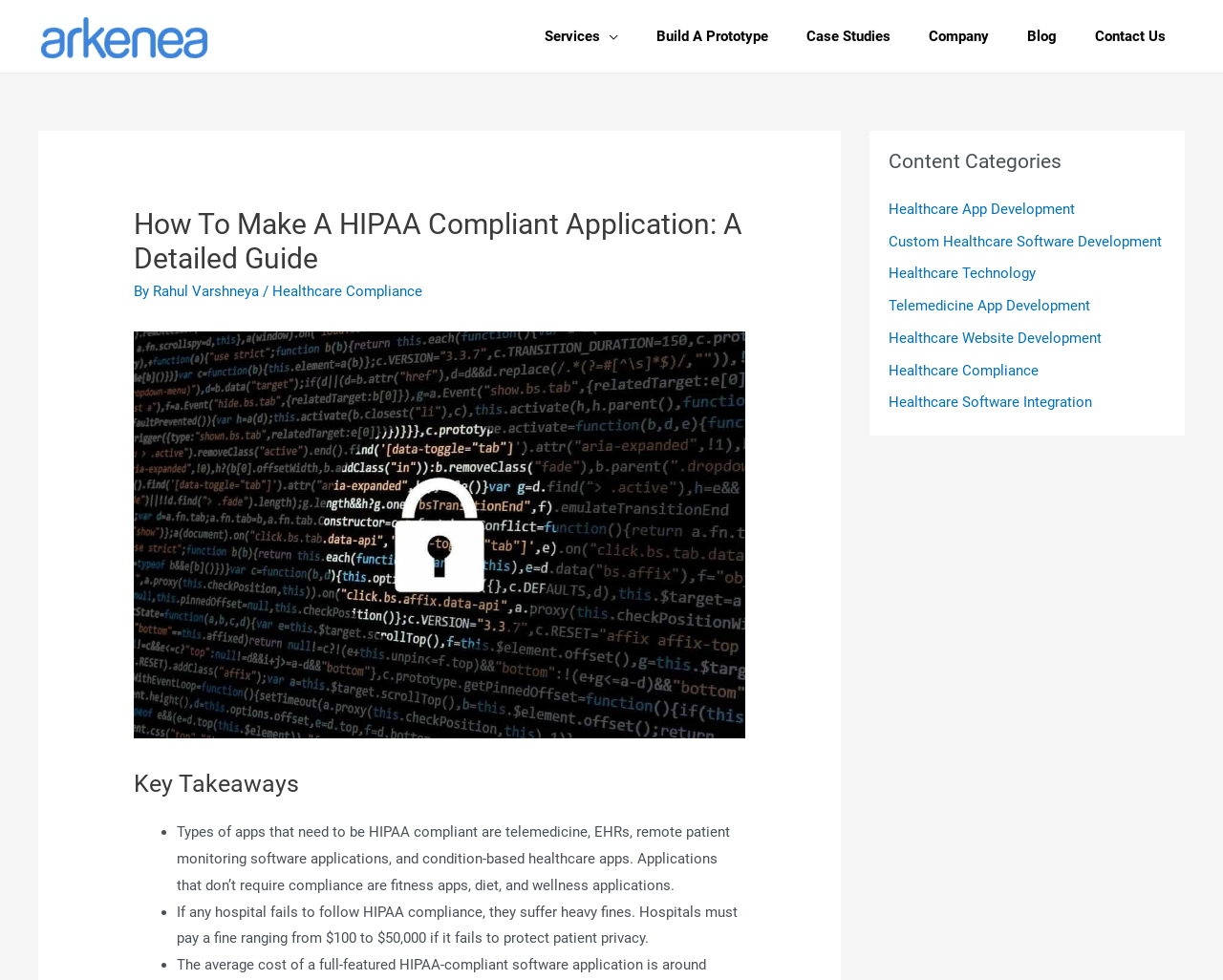Determine the coordinates of the bounding box that should be clicked to complete the instruction: "Read the article by Rahul Varshneya". The coordinates should be represented by four float numbers between 0 and 1: [left, top, right, bottom].

[0.125, 0.289, 0.215, 0.306]